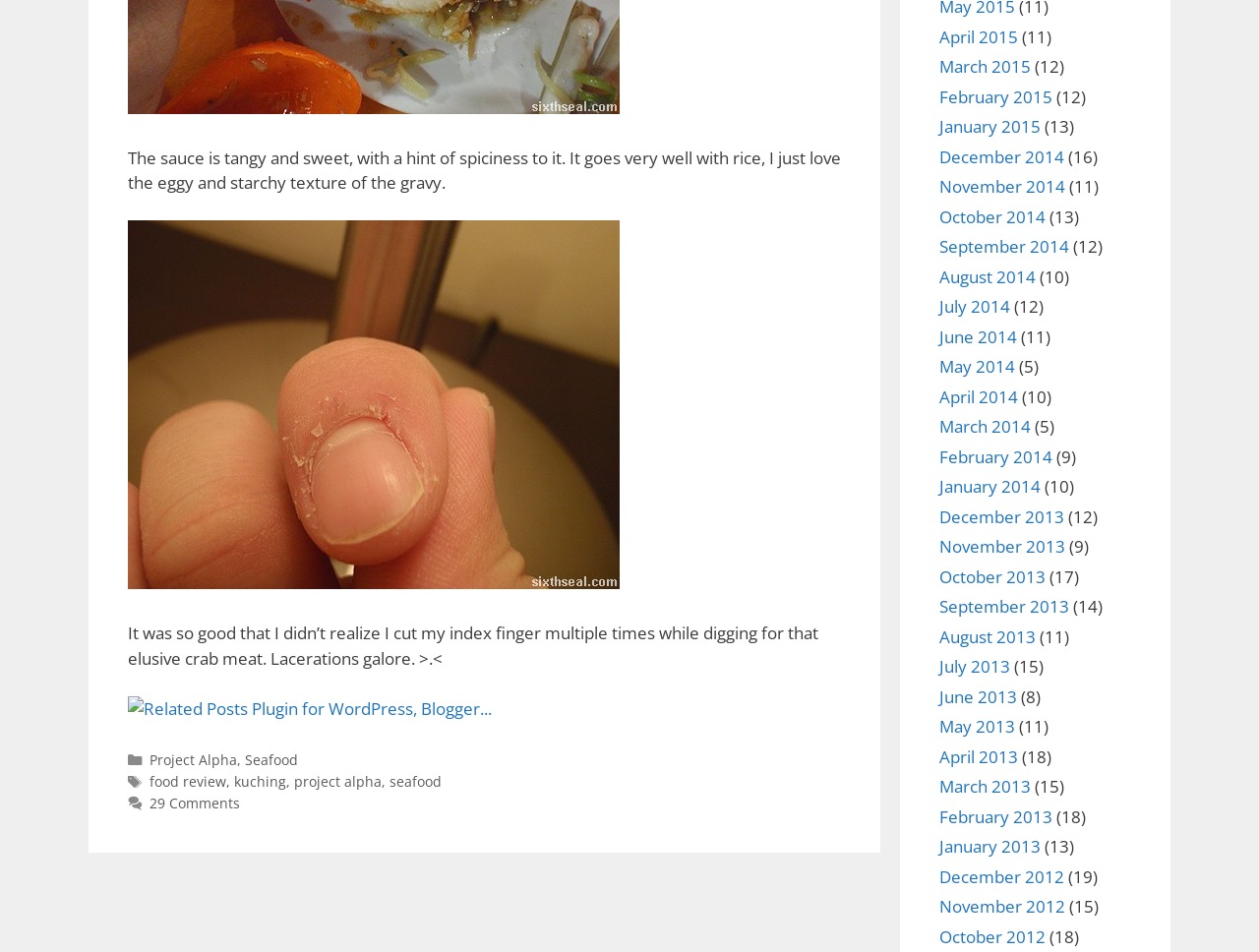Predict the bounding box for the UI component with the following description: "June 2014".

[0.746, 0.341, 0.808, 0.365]